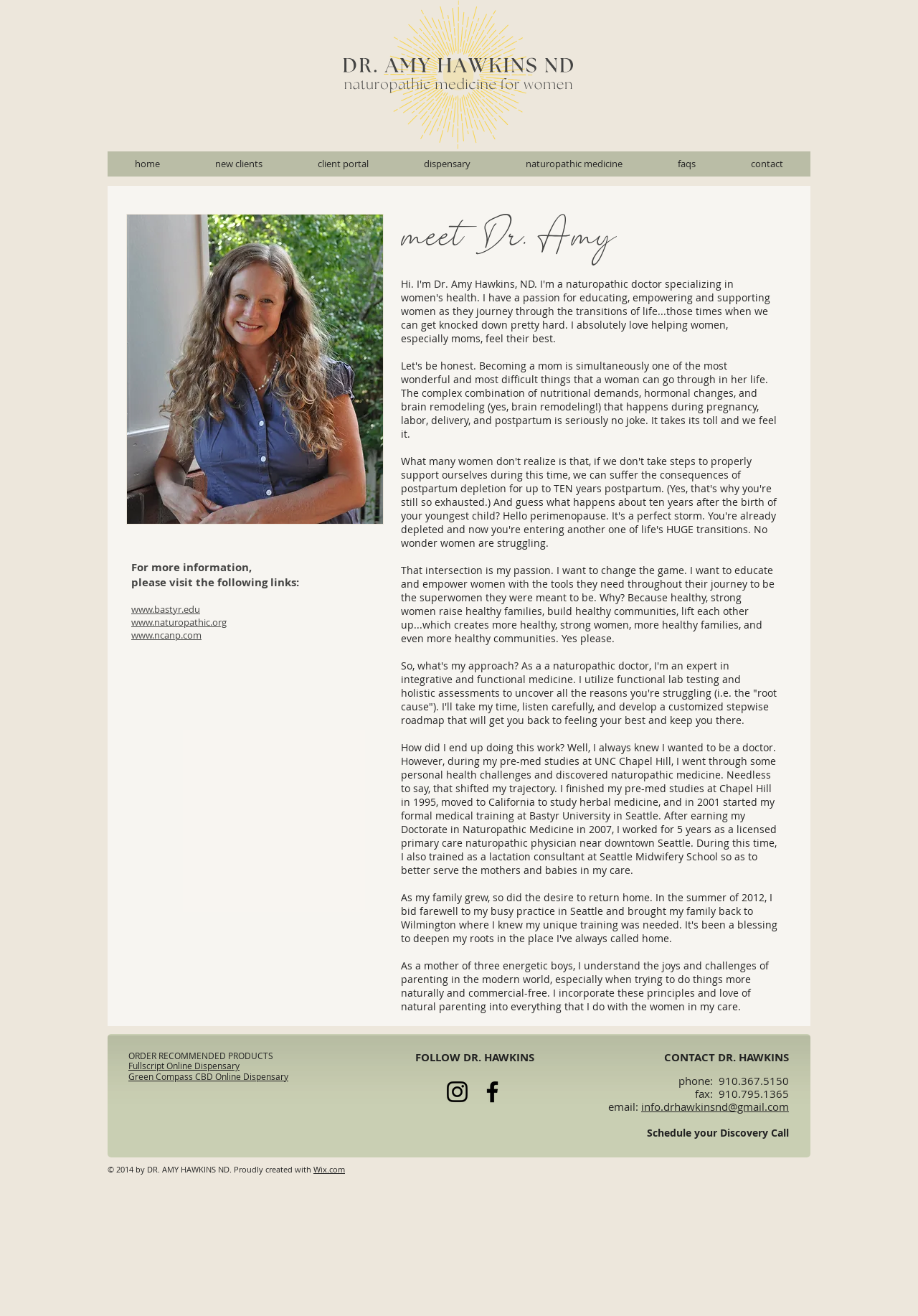Locate the bounding box coordinates of the element to click to perform the following action: 'click home'. The coordinates should be given as four float values between 0 and 1, in the form of [left, top, right, bottom].

[0.117, 0.115, 0.204, 0.134]